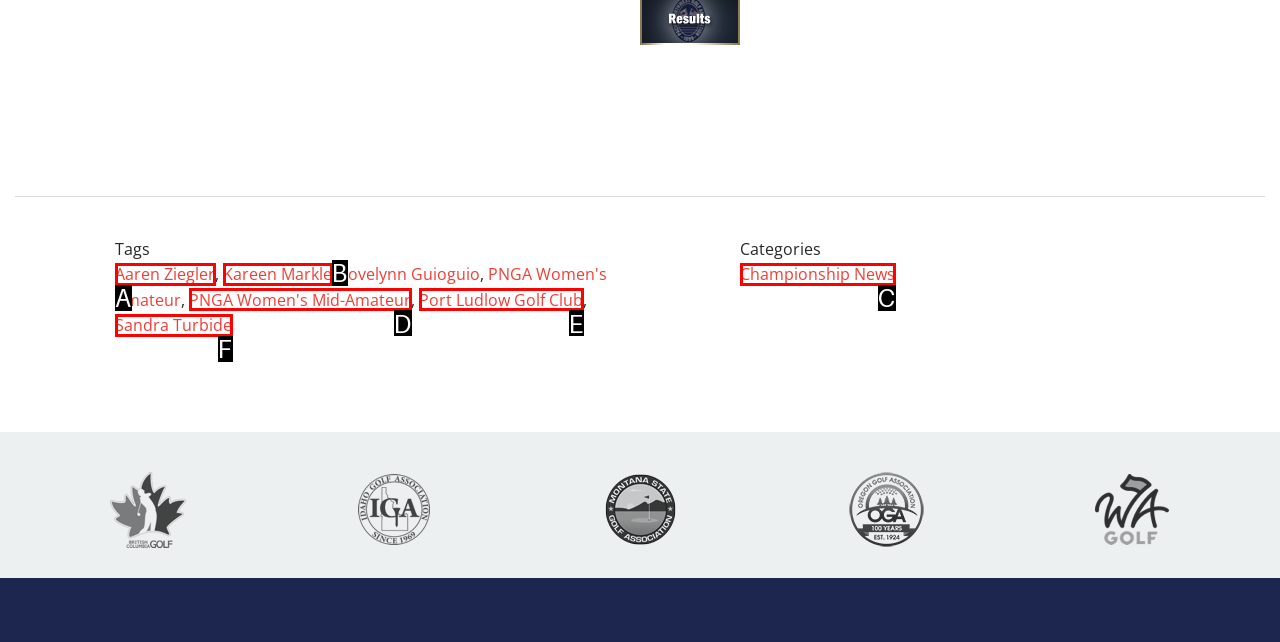Select the letter of the option that corresponds to: Port Ludlow Golf Club
Provide the letter from the given options.

E